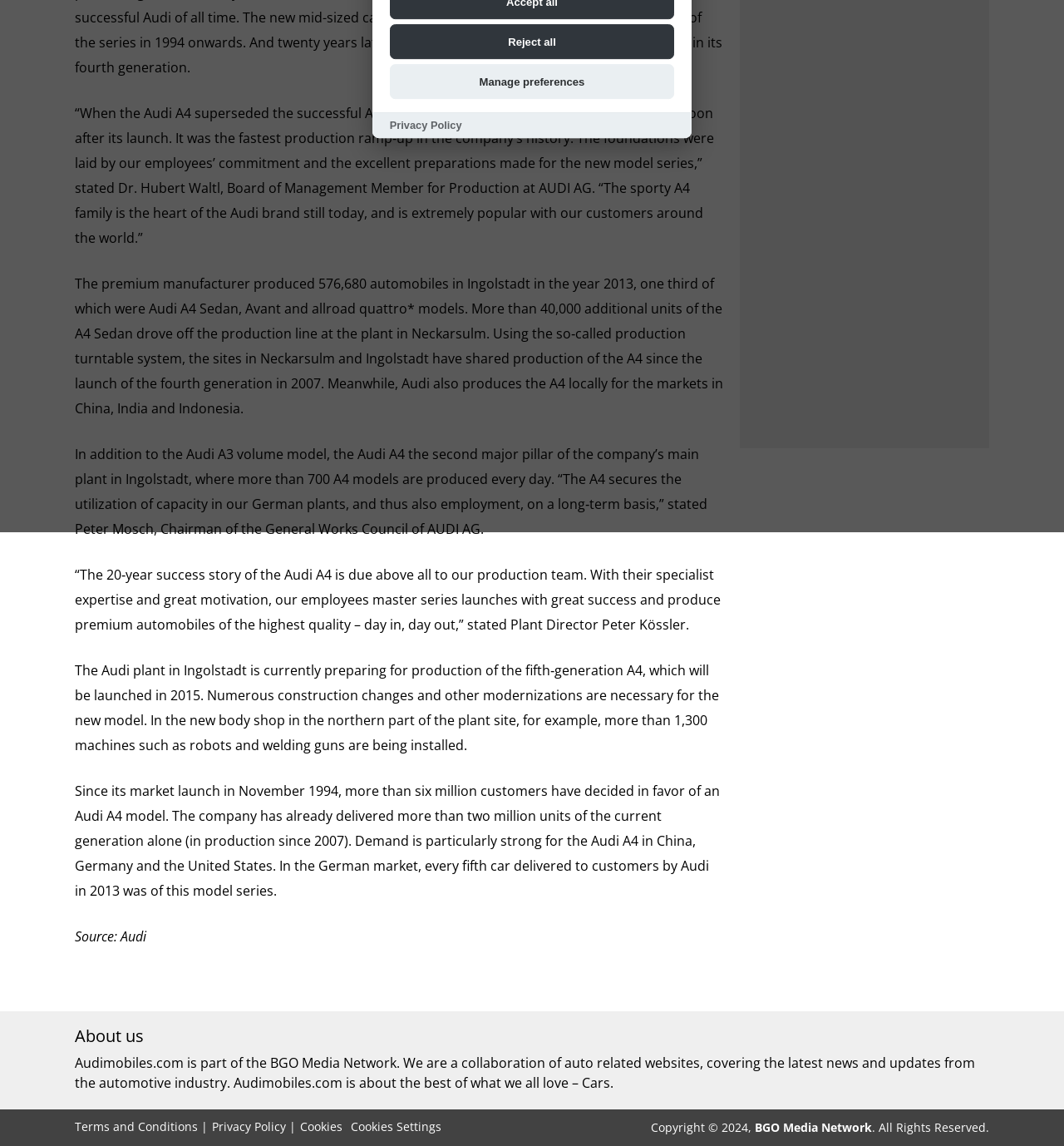Using the element description: "Cookies Settings", determine the bounding box coordinates. The coordinates should be in the format [left, top, right, bottom], with values between 0 and 1.

[0.33, 0.975, 0.415, 0.991]